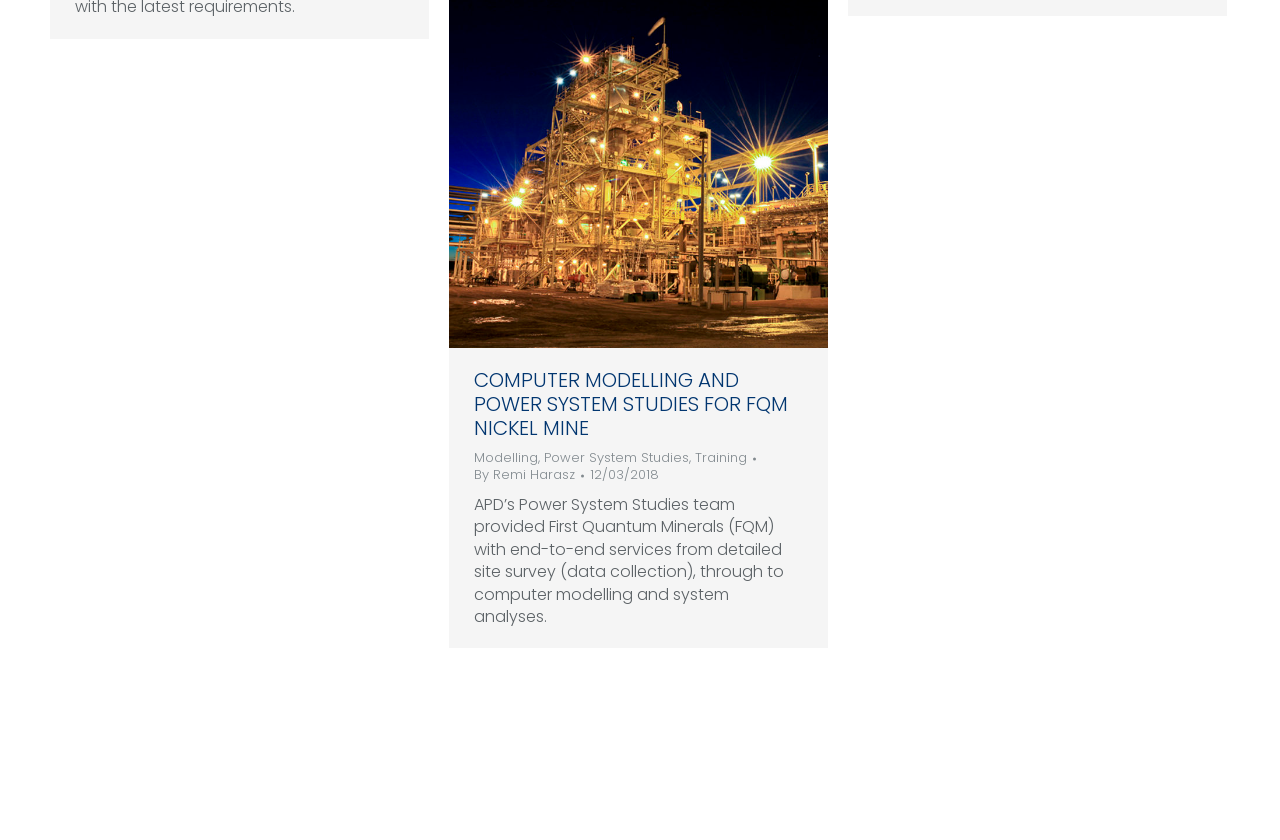Consider the image and give a detailed and elaborate answer to the question: 
What was APD engaged to do for CSIRO?

According to the text in the third article, 'APD were engaged by the CSIRO to conduct Power System Studies, Protection Grading Analysis, Earthing System Design & Site Testing and prepare the HV Submission for the Network Operator, Horizon Power.' Therefore, APD was engaged to conduct Power System Studies for CSIRO.